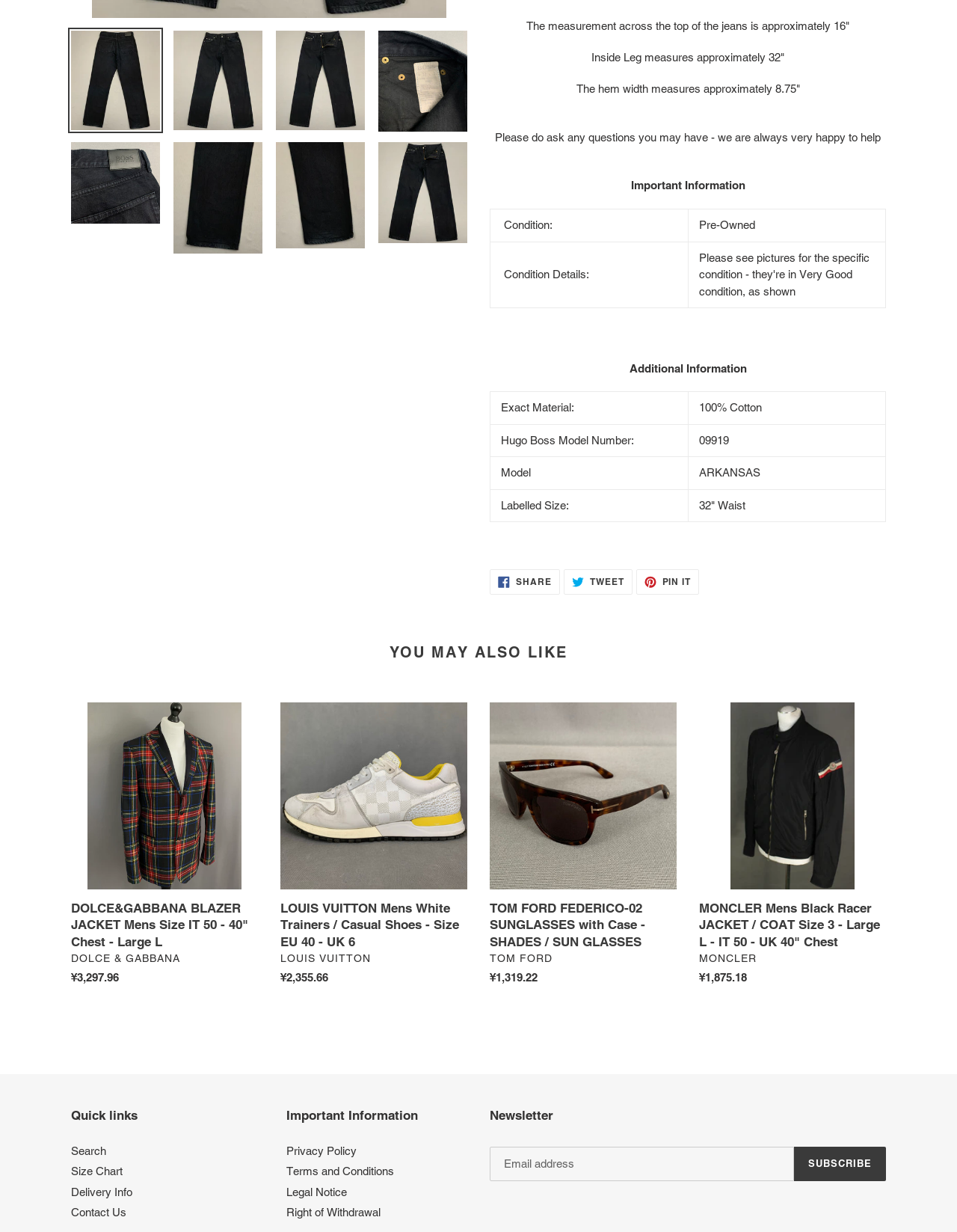Using the element description provided, determine the bounding box coordinates in the format (top-left x, top-left y, bottom-right x, bottom-right y). Ensure that all values are floating point numbers between 0 and 1. Element description: Subscribe

[0.829, 0.931, 0.926, 0.959]